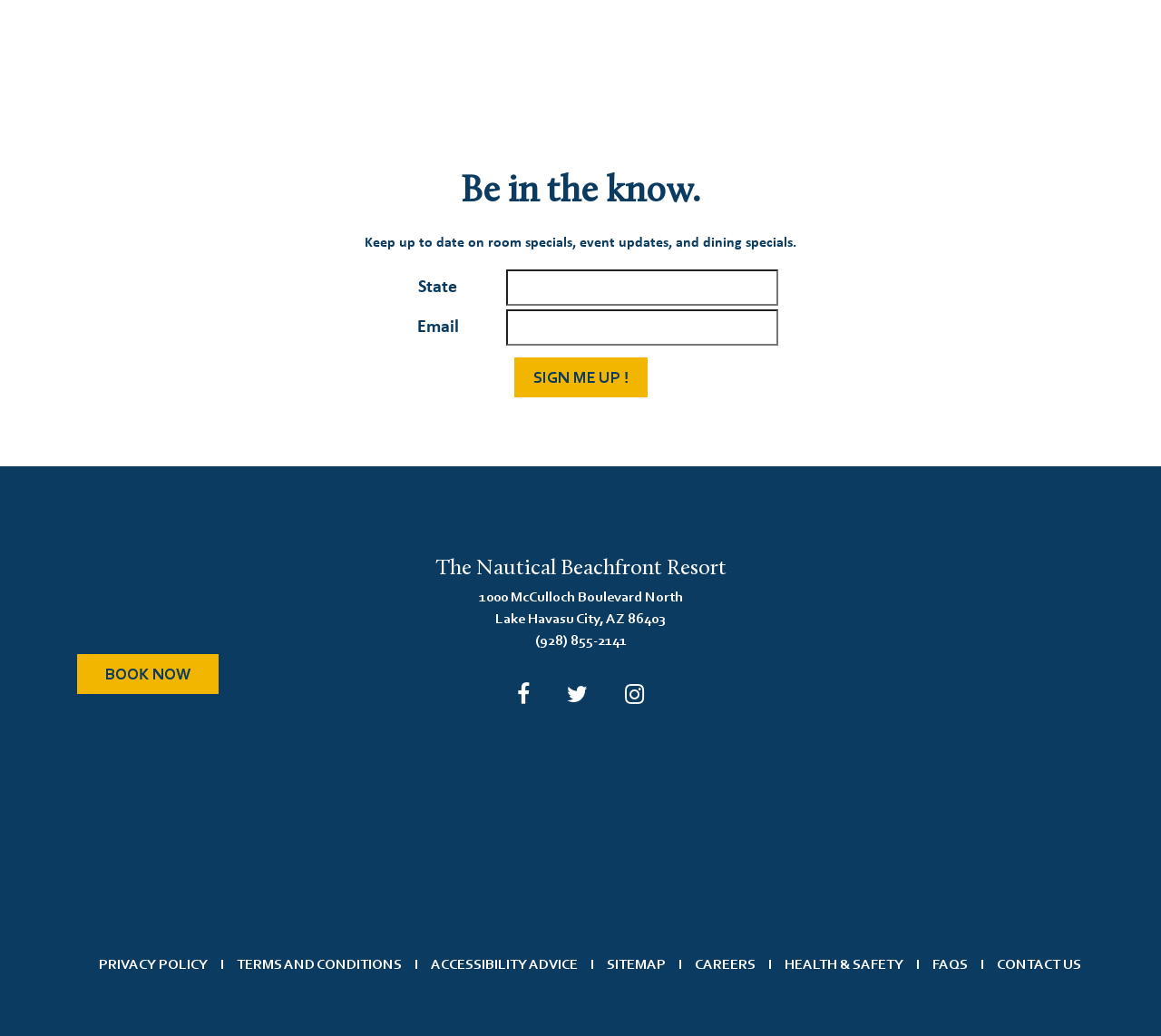What is the phone number of the resort?
Please provide a single word or phrase based on the screenshot.

(928) 855-2141